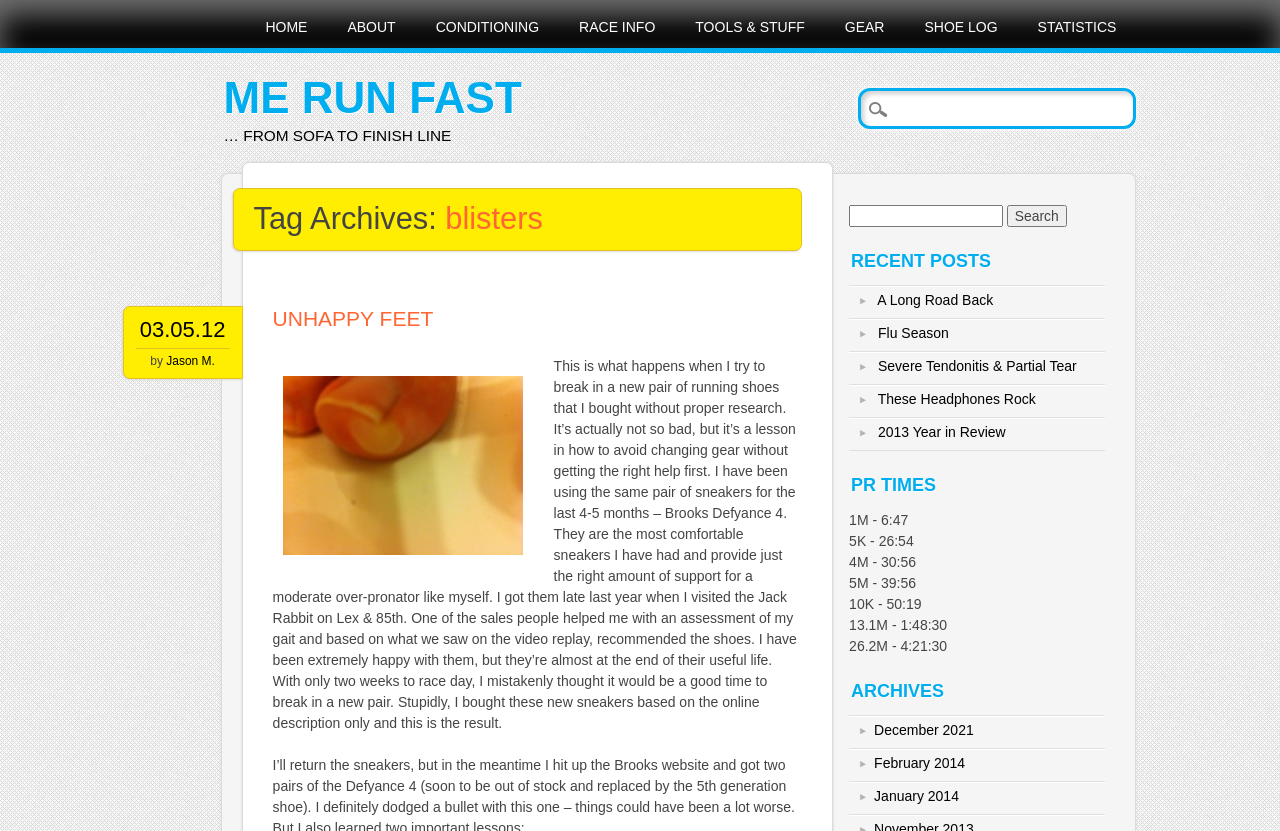Determine the bounding box coordinates for the region that must be clicked to execute the following instruction: "Read about UNHAPPY FEET".

[0.213, 0.369, 0.626, 0.398]